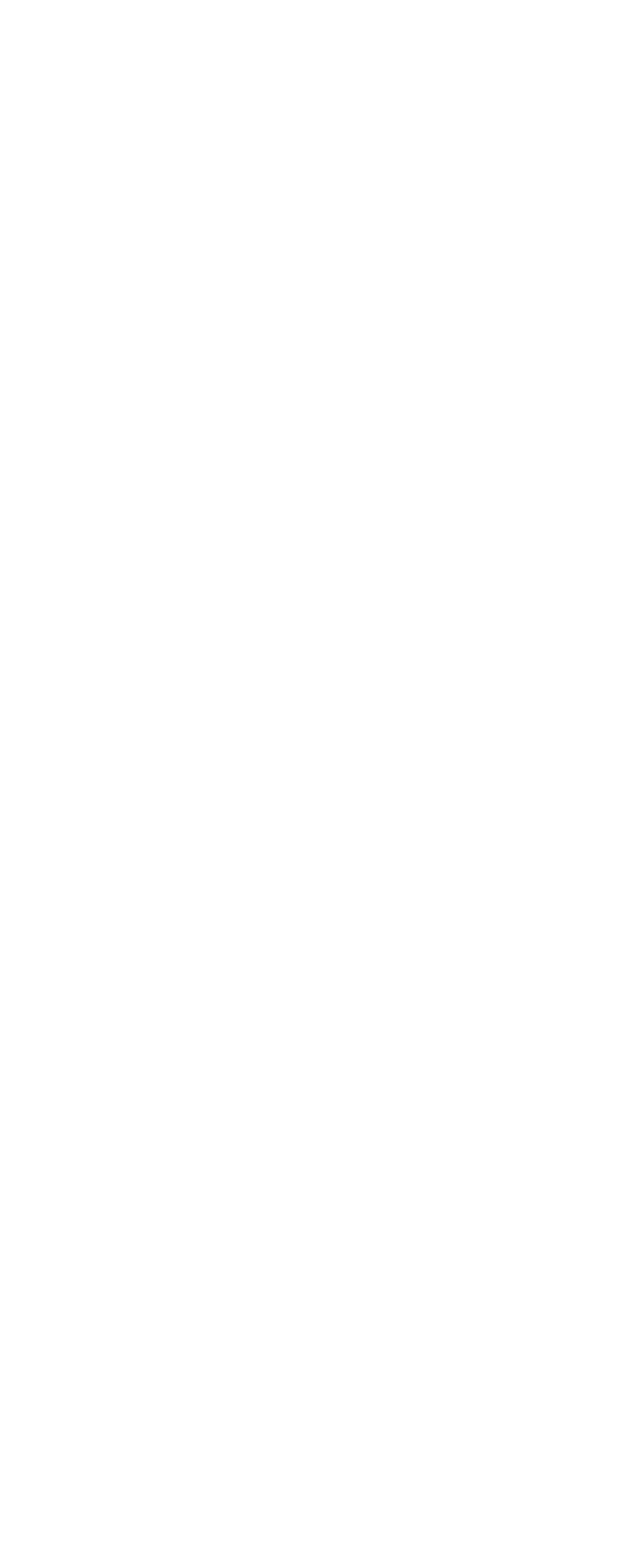Provide the bounding box coordinates of the HTML element this sentence describes: "title="follow us on linkedin"". The bounding box coordinates consist of four float numbers between 0 and 1, i.e., [left, top, right, bottom].

[0.375, 0.495, 0.471, 0.529]